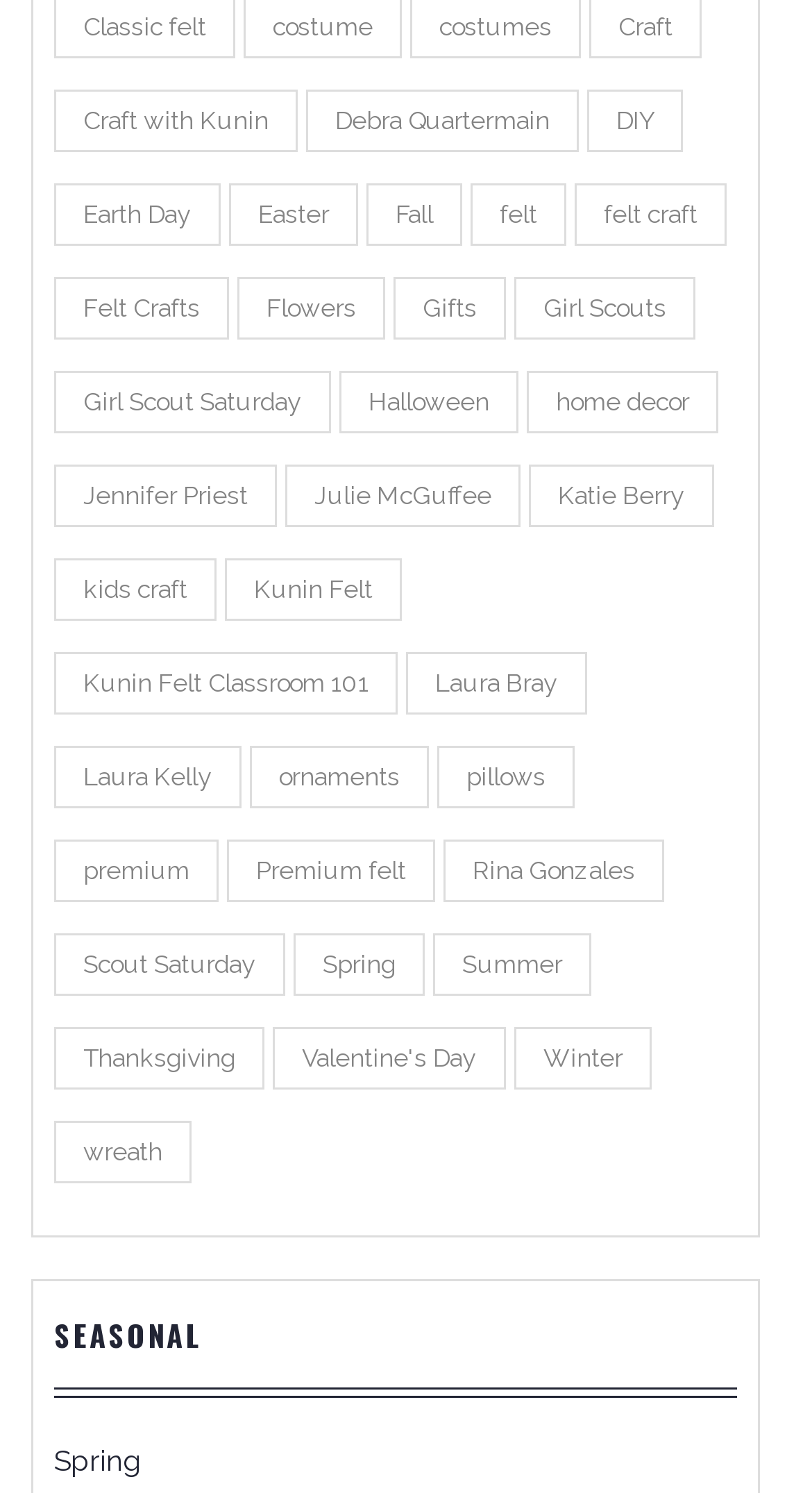Using the webpage screenshot and the element description Premium felt, determine the bounding box coordinates. Specify the coordinates in the format (top-left x, top-left y, bottom-right x, bottom-right y) with values ranging from 0 to 1.

[0.279, 0.562, 0.536, 0.604]